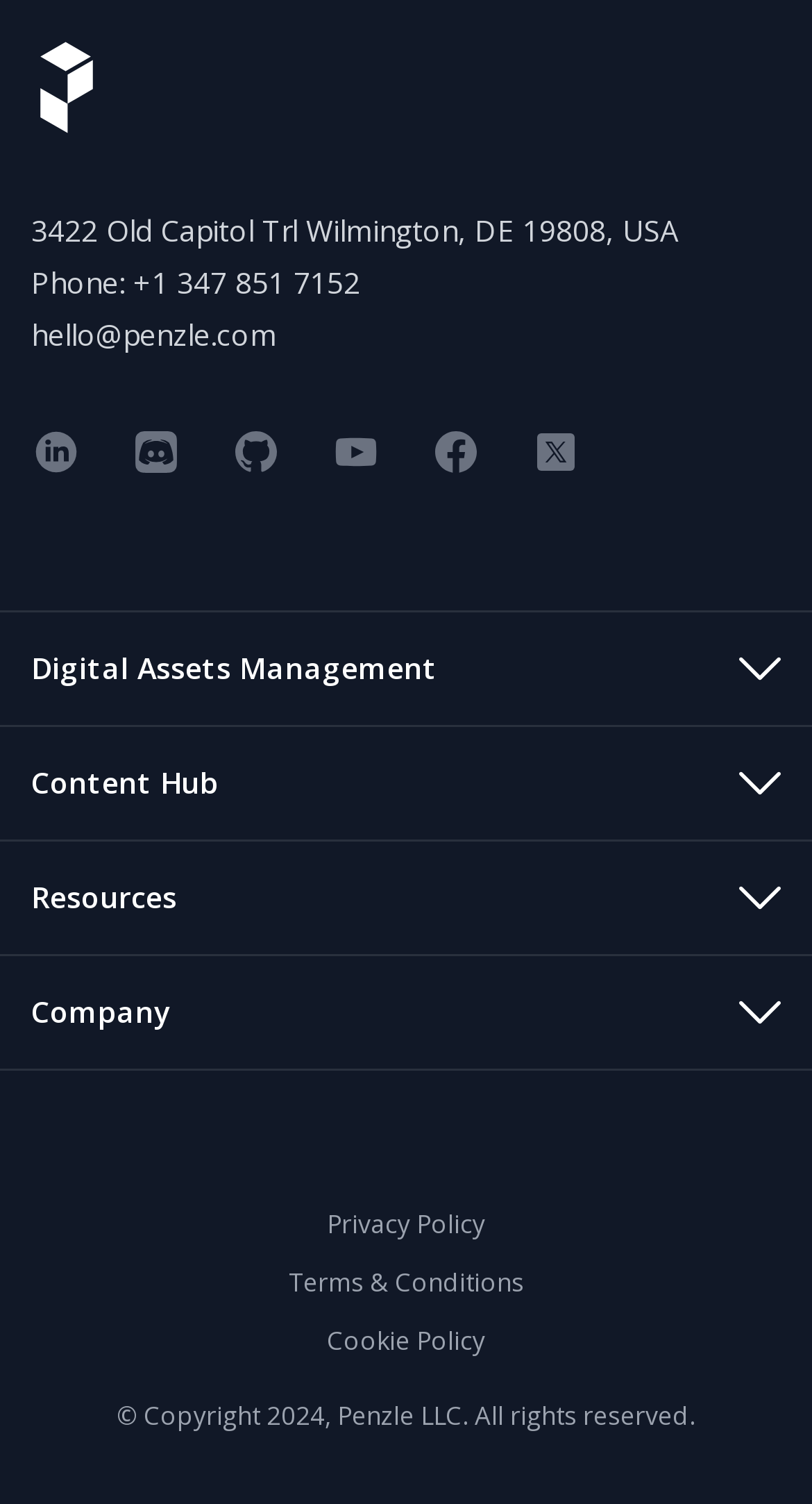What is the company's address?
Answer the question with a single word or phrase derived from the image.

3422 Old Capitol Trl Wilmington, DE 19808, USA